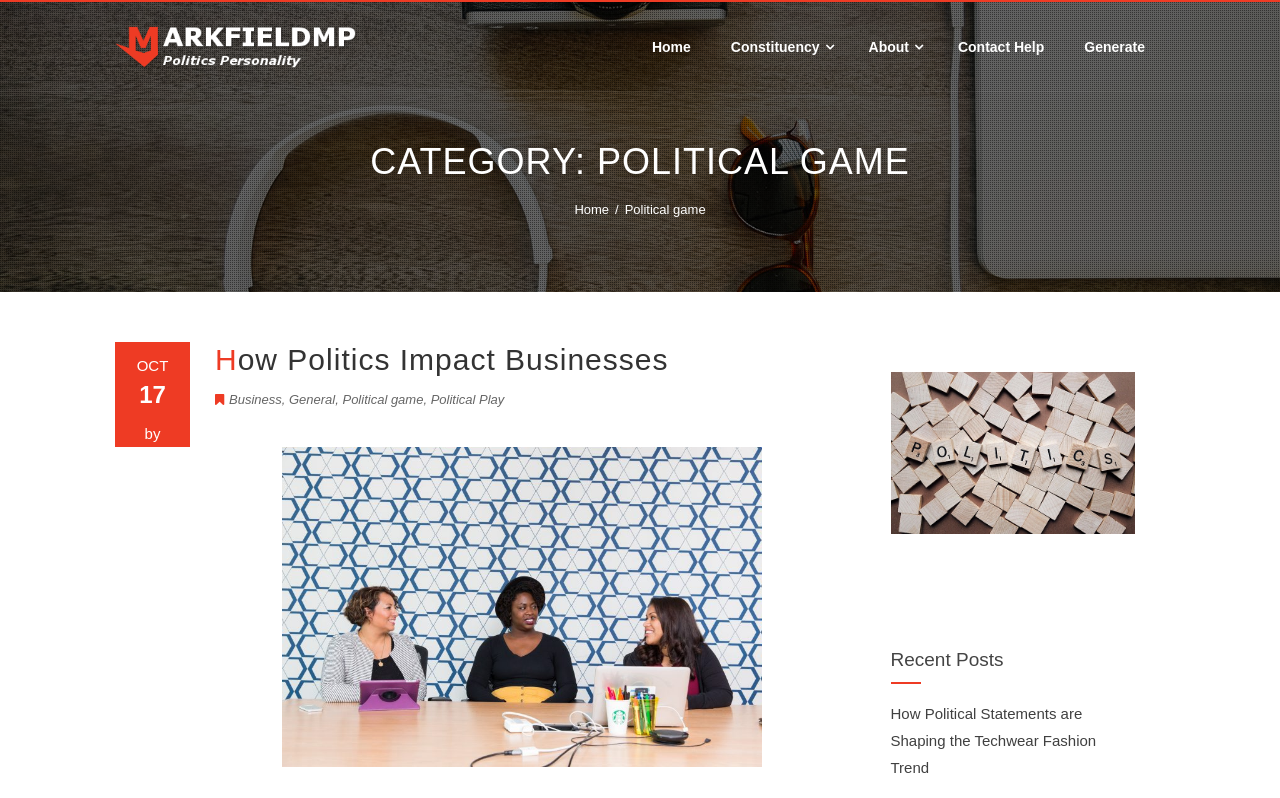Identify the main heading from the webpage and provide its text content.

CATEGORY: POLITICAL GAME